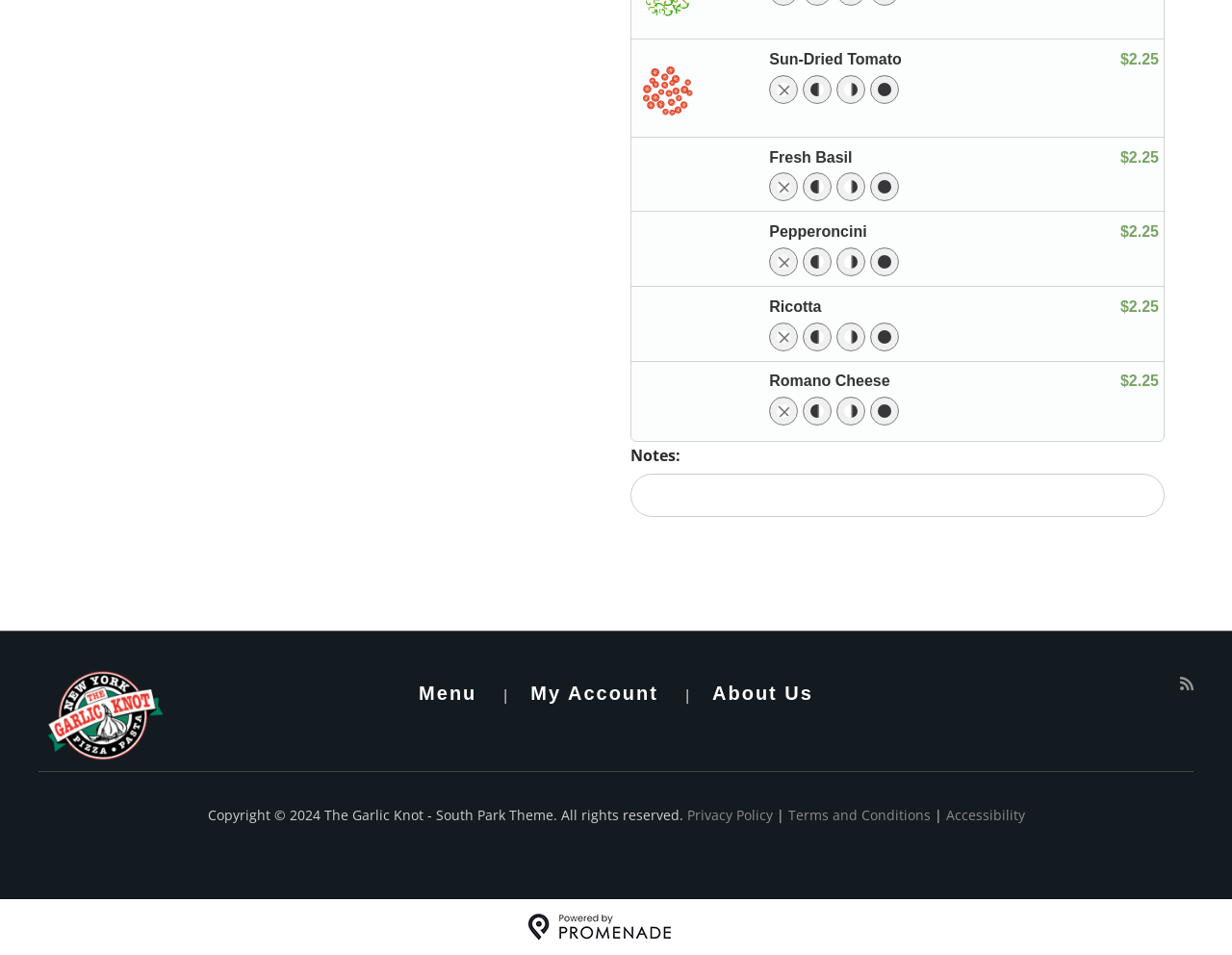Identify and provide the bounding box for the element described by: "Privacy Policy".

[0.557, 0.844, 0.627, 0.863]